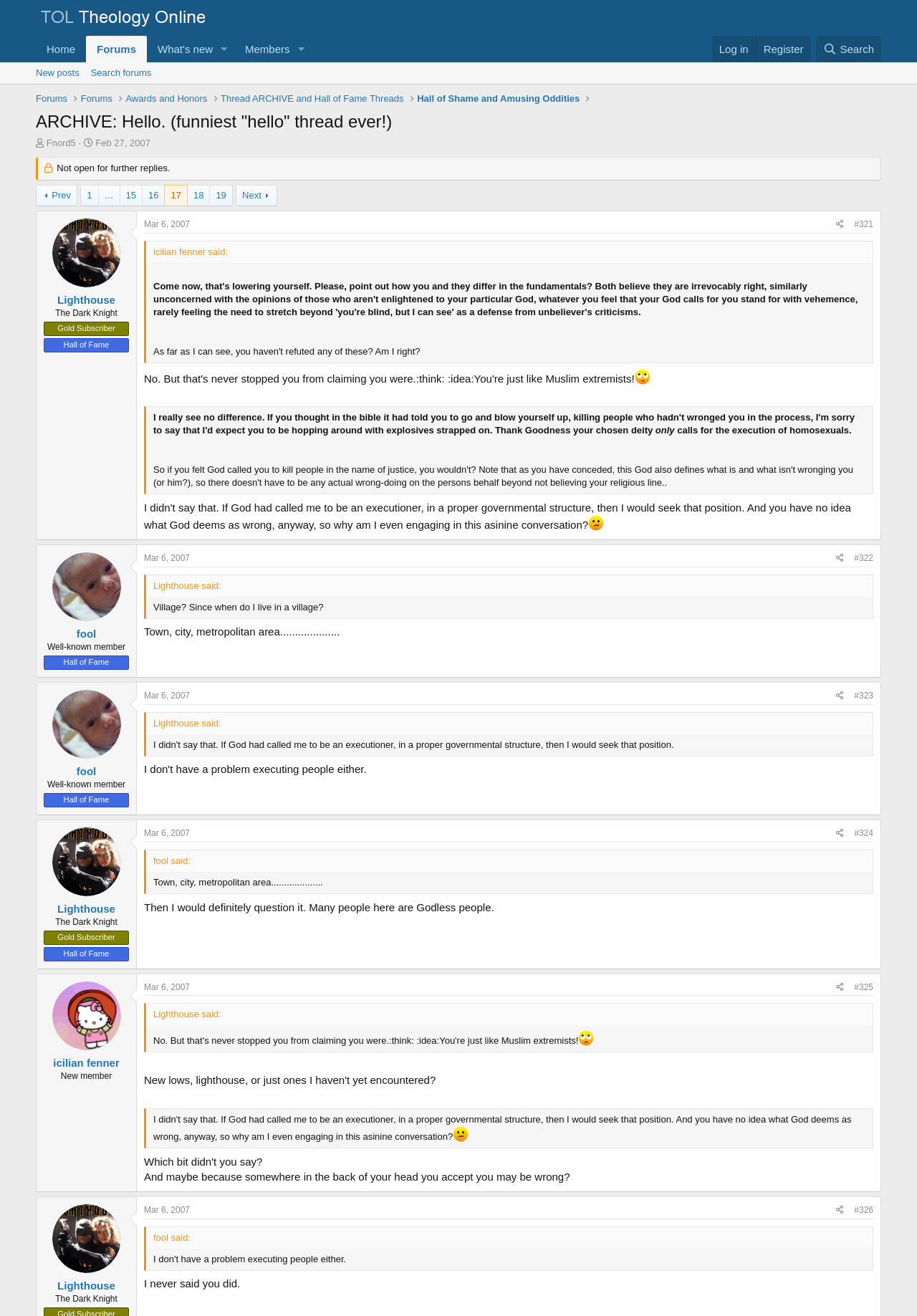Locate the bounding box of the UI element described by: "Mar 6, 2007" in the given webpage screenshot.

[0.157, 0.629, 0.207, 0.637]